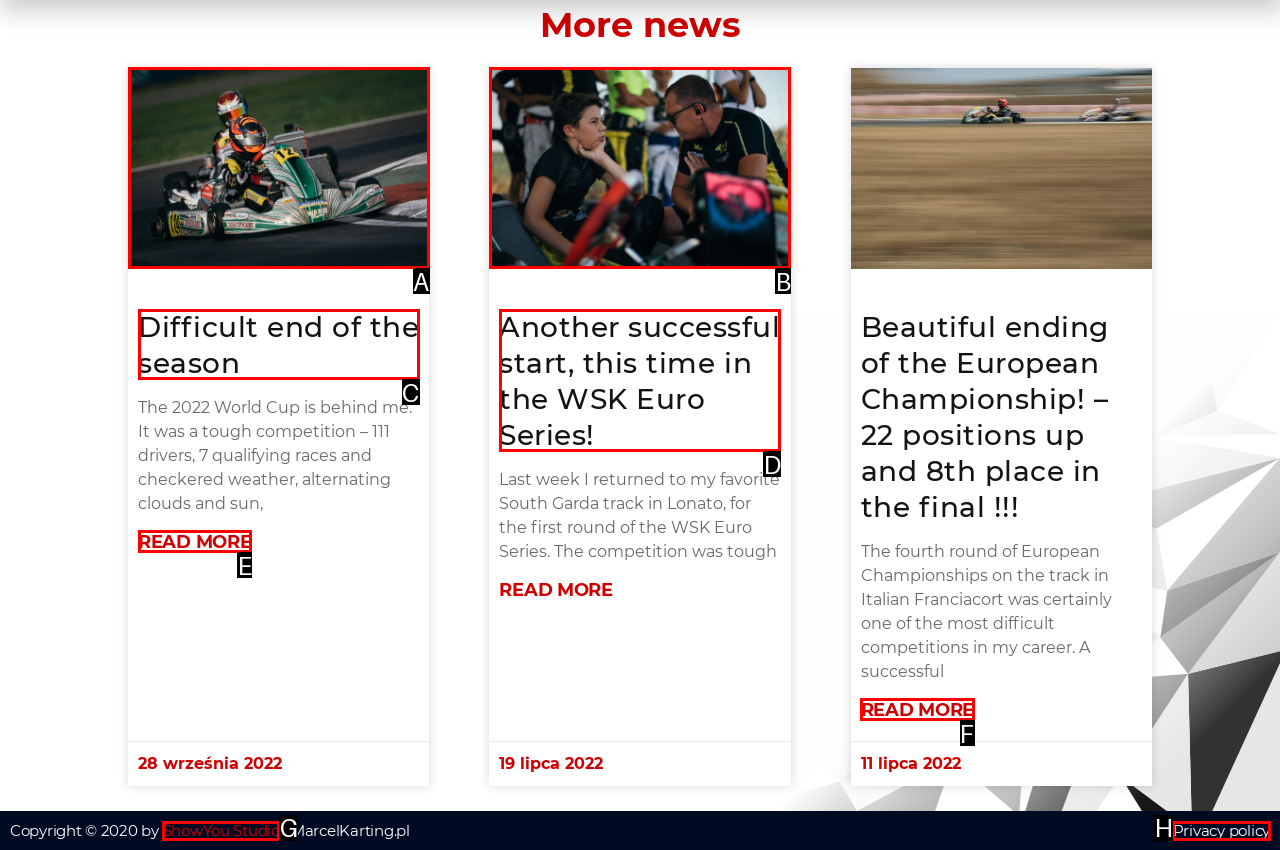Identify the HTML element that corresponds to the description: Difficult end of the season Provide the letter of the matching option directly from the choices.

C